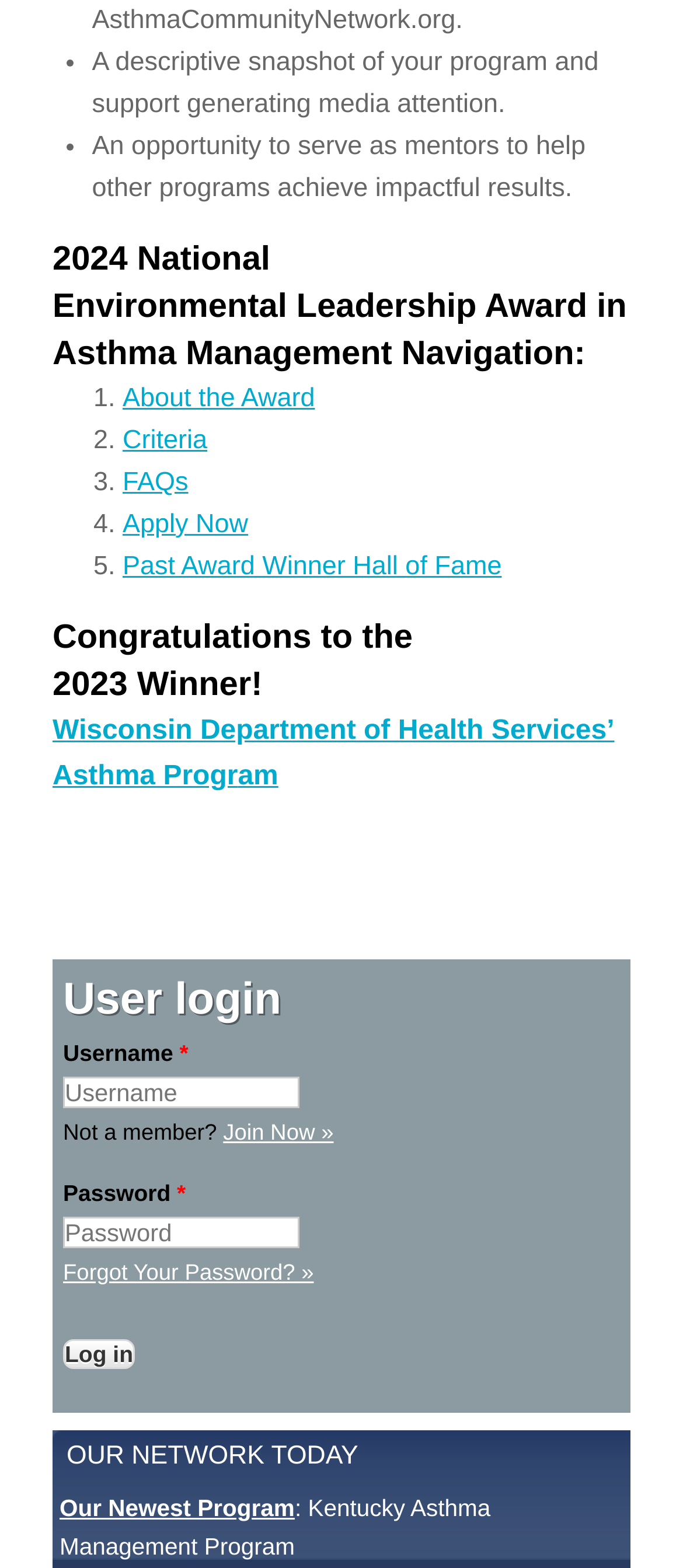Highlight the bounding box of the UI element that corresponds to this description: "About the Award".

[0.179, 0.244, 0.461, 0.263]